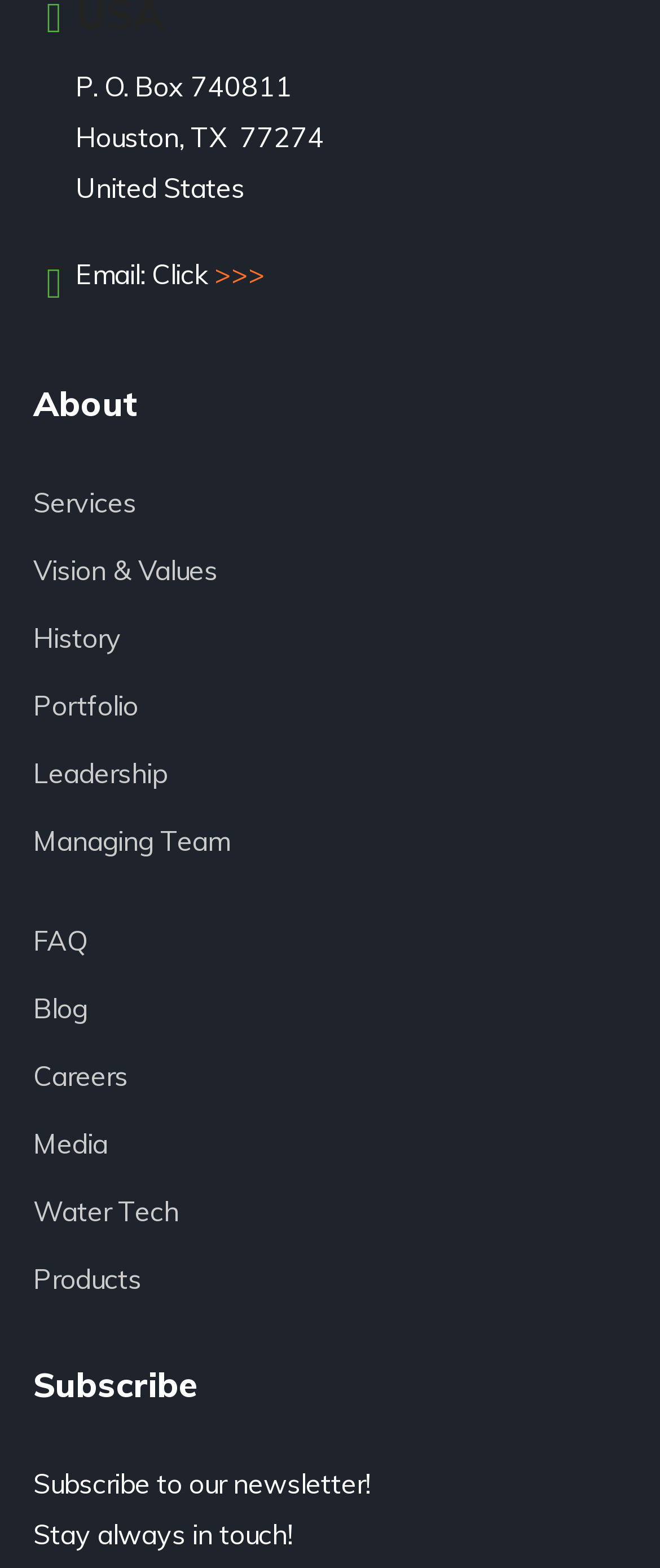Locate the bounding box coordinates of the item that should be clicked to fulfill the instruction: "Click the 'Blog' link".

[0.05, 0.625, 0.95, 0.659]